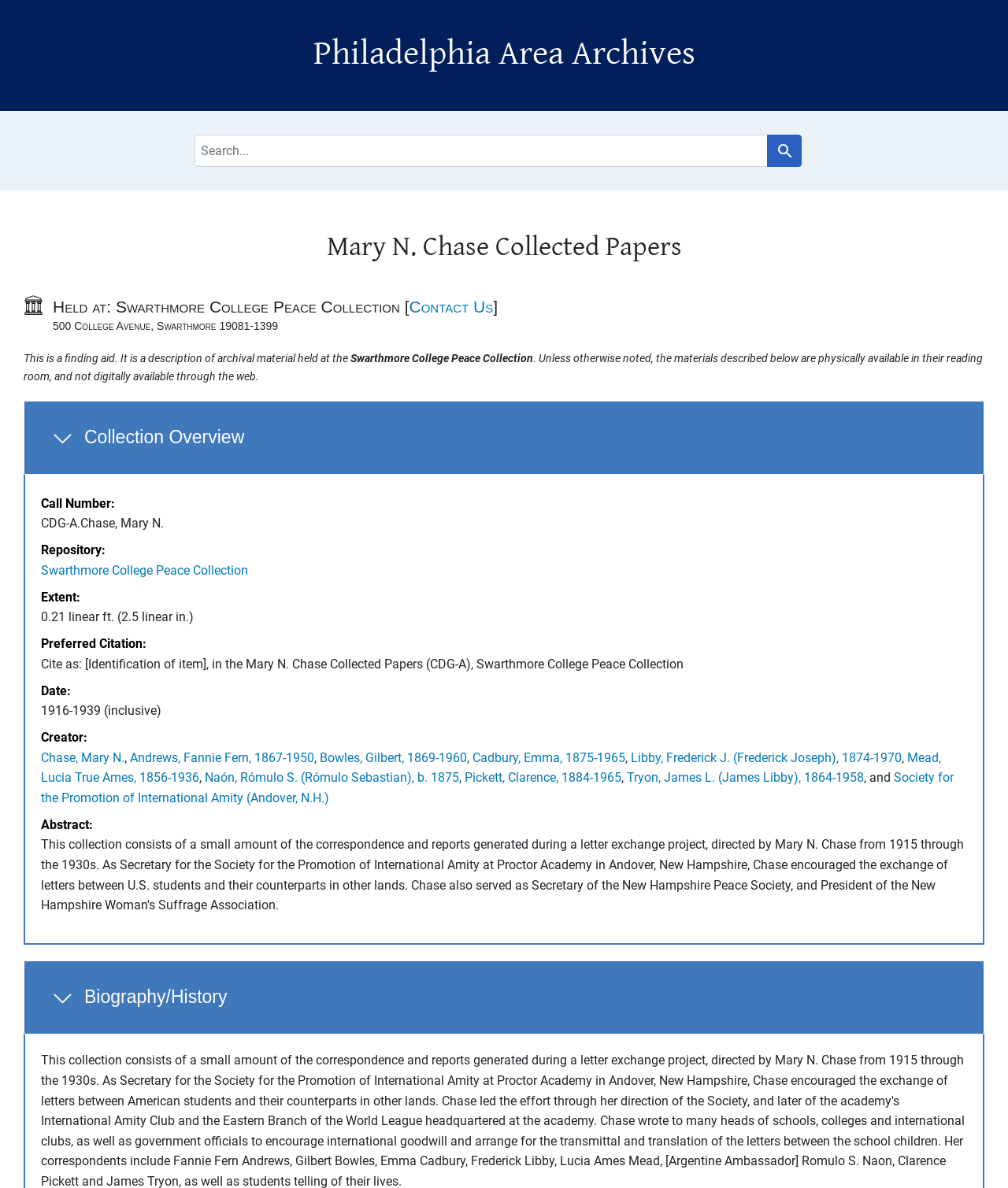Given the description of the UI element: "Biography/History", predict the bounding box coordinates in the form of [left, top, right, bottom], with each value being a float between 0 and 1.

[0.023, 0.808, 0.977, 0.871]